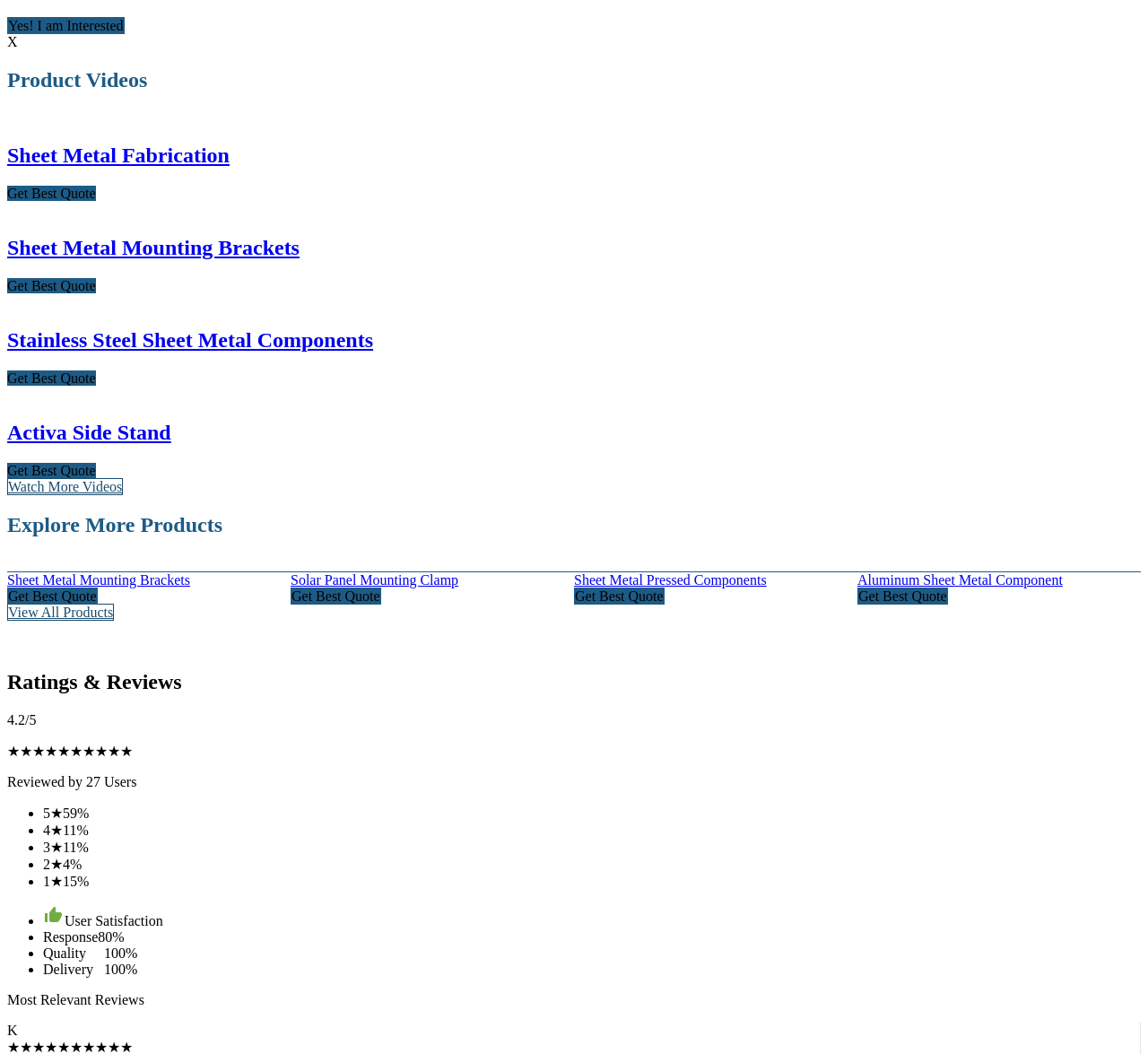Specify the bounding box coordinates of the element's region that should be clicked to achieve the following instruction: "Explore more products". The bounding box coordinates consist of four float numbers between 0 and 1, in the format [left, top, right, bottom].

[0.006, 0.486, 0.994, 0.509]